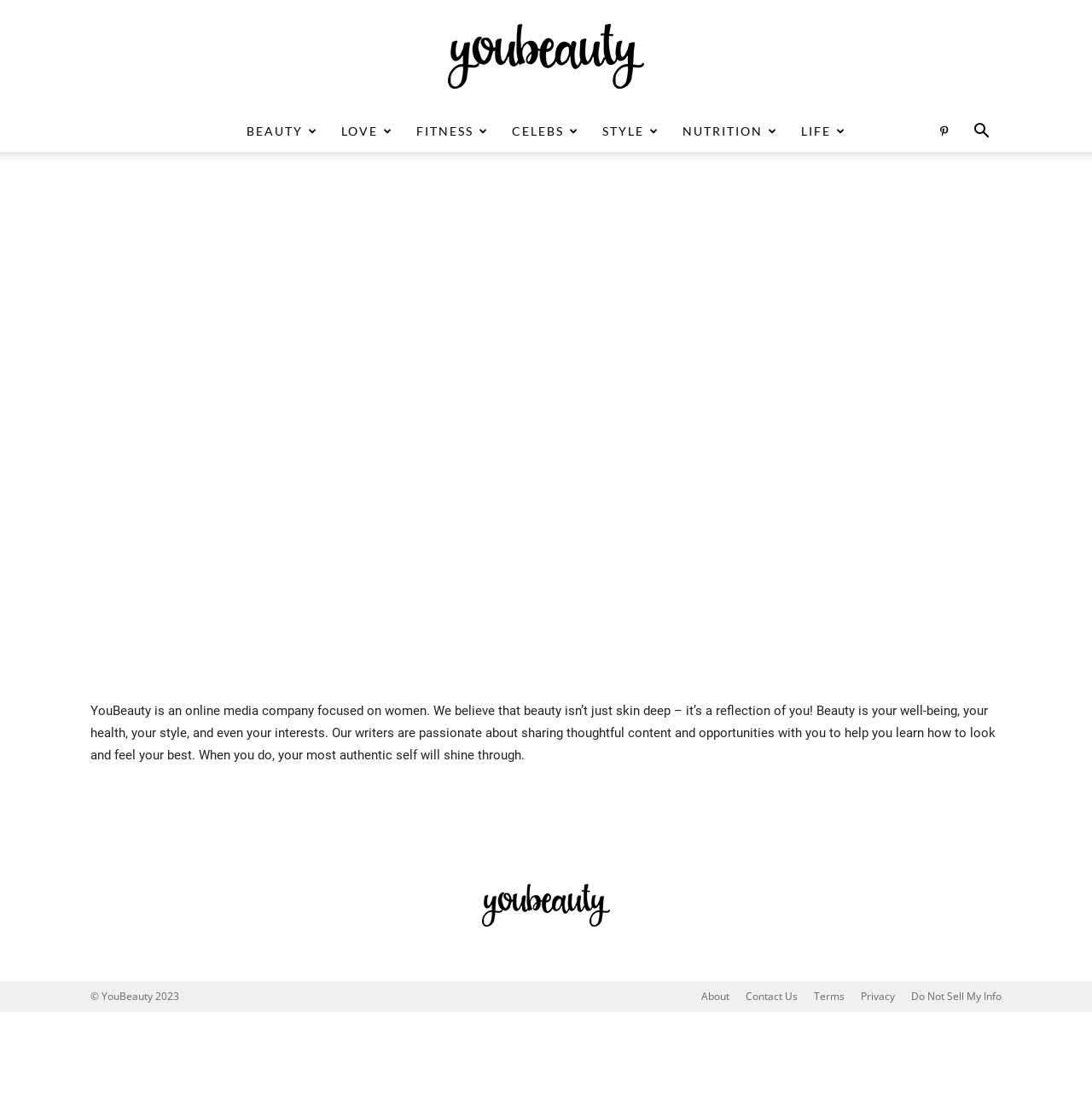Specify the bounding box coordinates of the element's region that should be clicked to achieve the following instruction: "Read about the company". The bounding box coordinates consist of four float numbers between 0 and 1, in the format [left, top, right, bottom].

[0.083, 0.643, 0.912, 0.698]